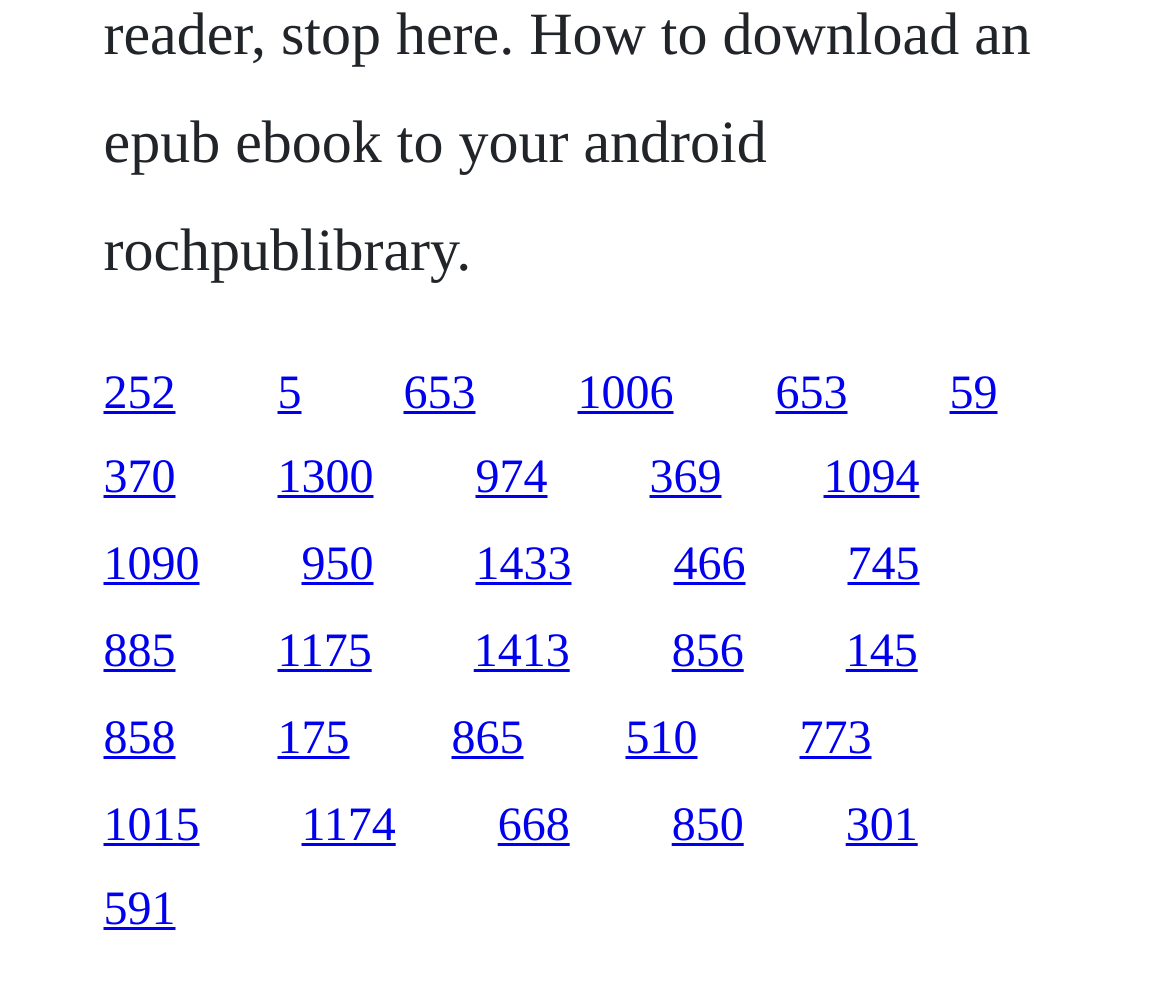How many links are on the webpage? Refer to the image and provide a one-word or short phrase answer.

48